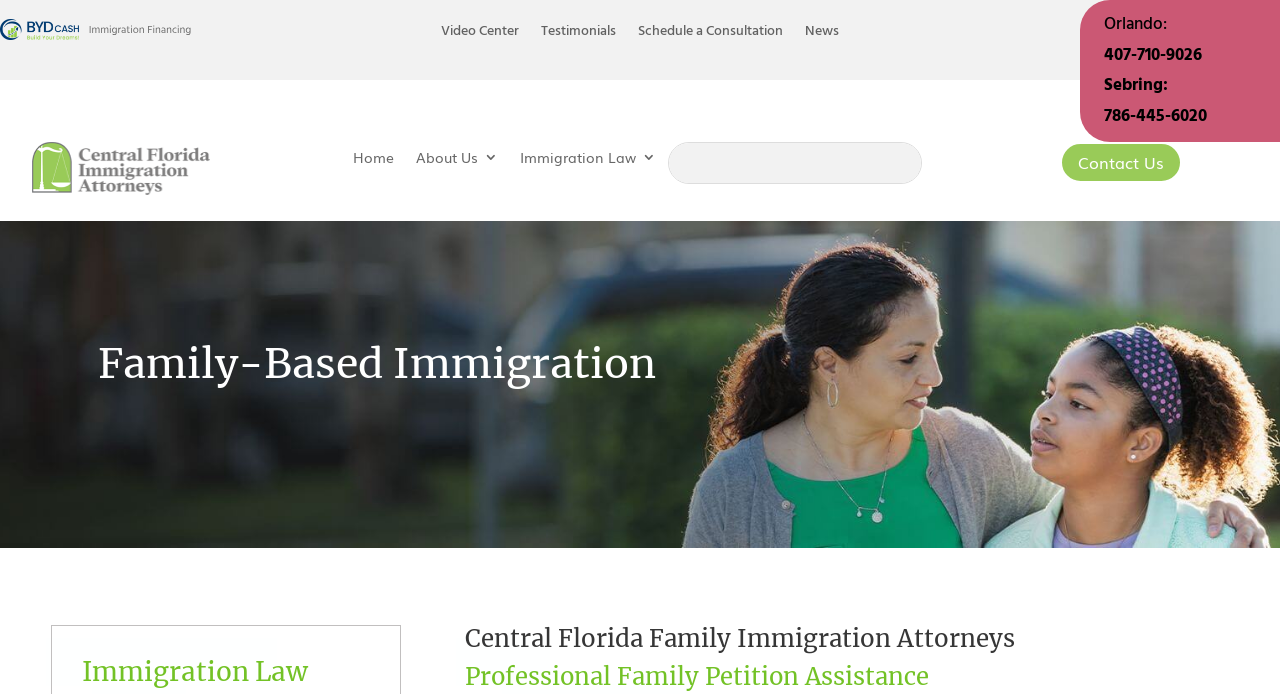Analyze the image and answer the question with as much detail as possible: 
What is the last menu item?

I looked at the menu items listed on the webpage, which are Video Center, Testimonials, Schedule a Consultation, and News, so the last menu item is News.